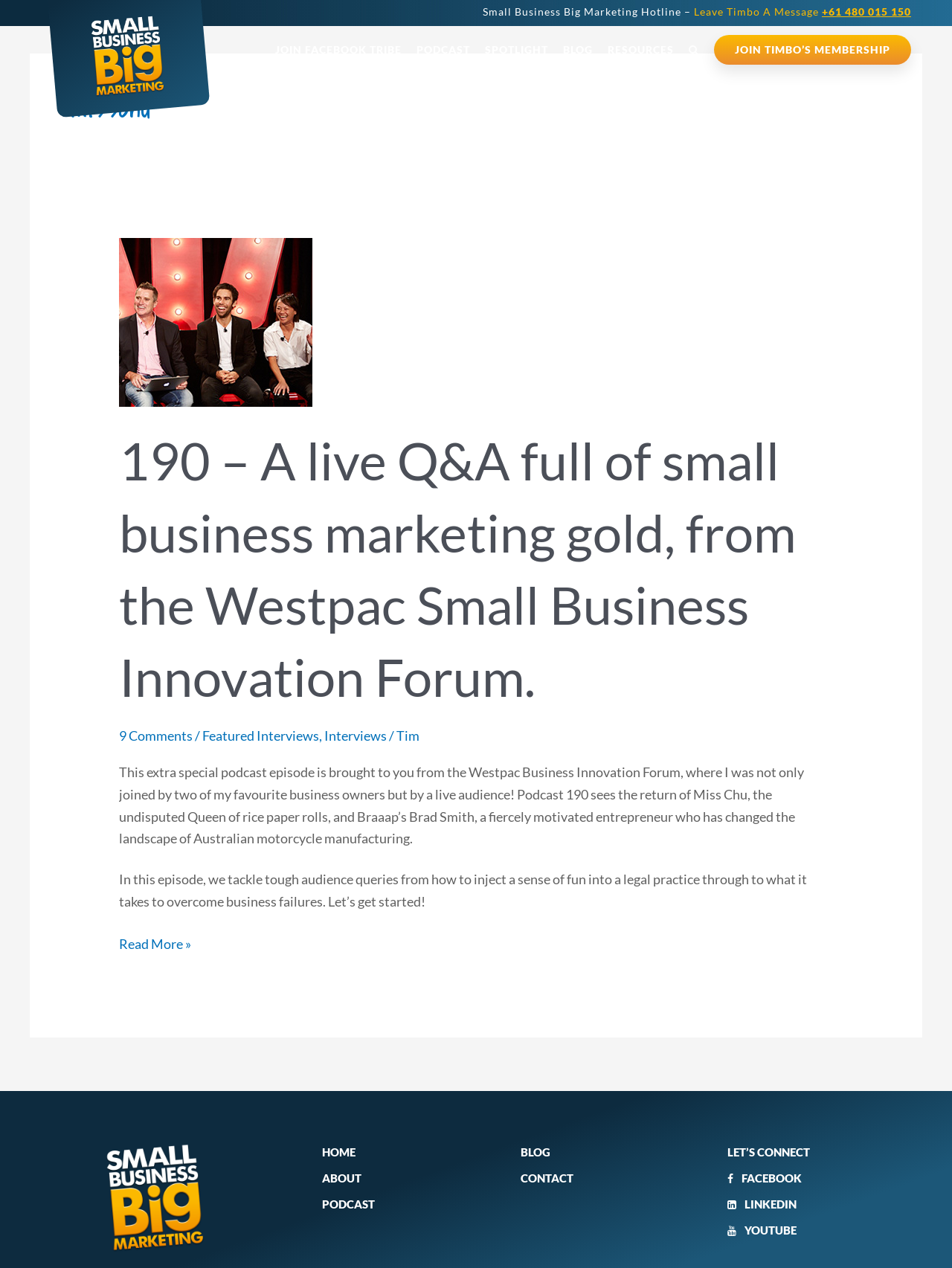Use the information in the screenshot to answer the question comprehensively: What social media platforms can you connect with Timbo on?

I found the social media platforms by looking at the bottom section of the webpage, where it says 'LET’S CONNECT' and provides links to Facebook, LinkedIn, and YouTube. This suggests that you can connect with Timbo on these three social media platforms.